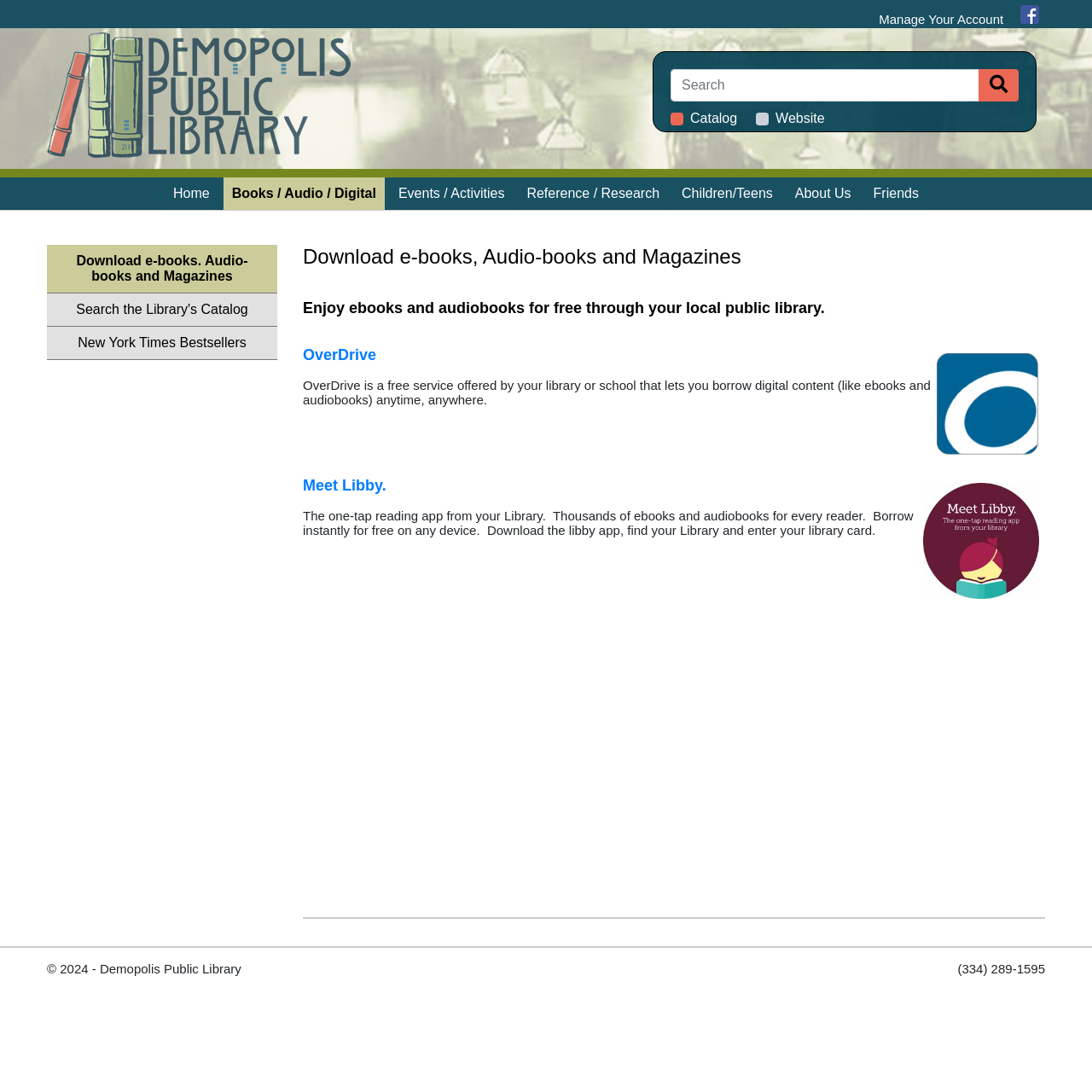Please determine the bounding box coordinates for the UI element described as: "Uncategorized".

None